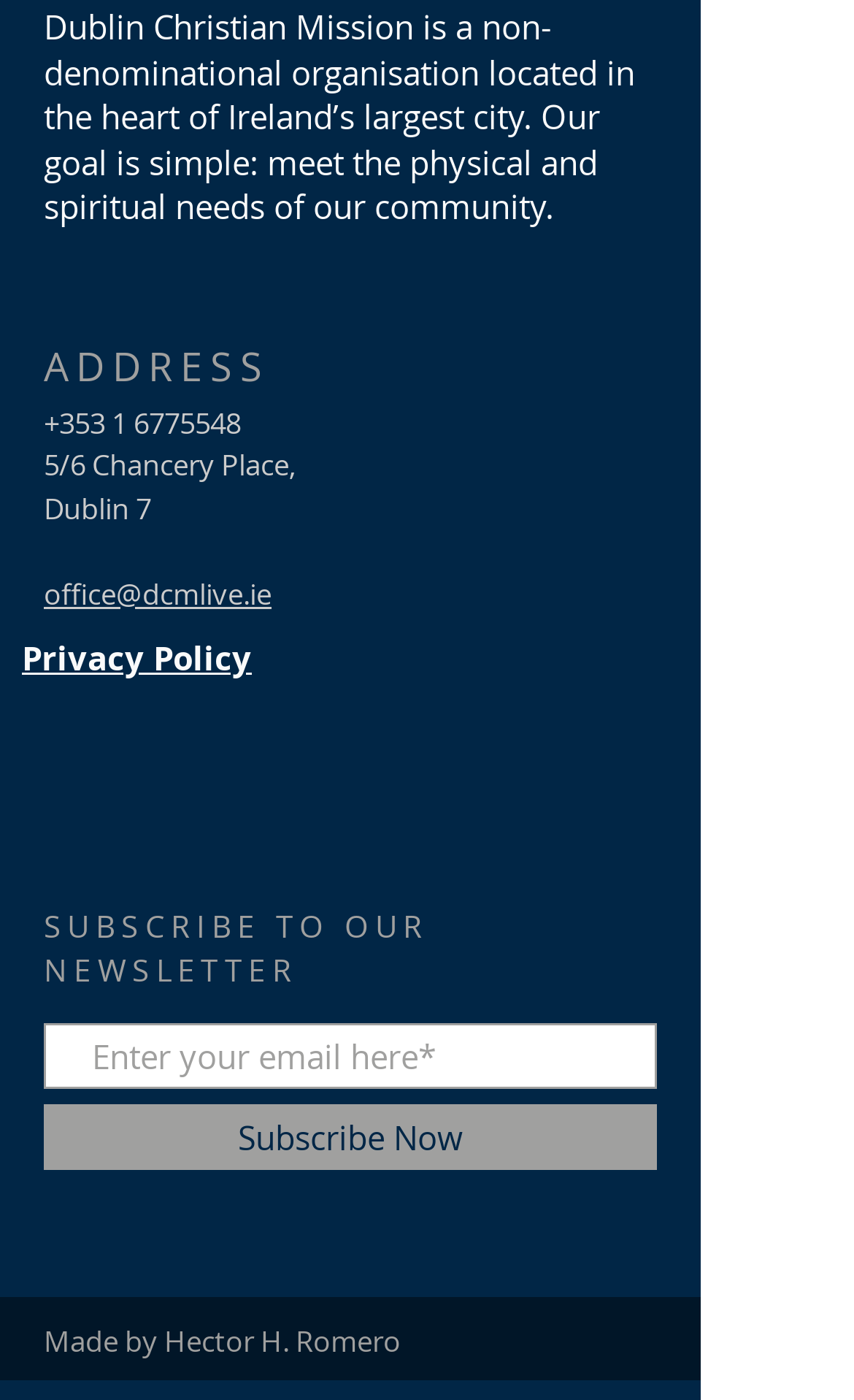Give a short answer to this question using one word or a phrase:
What is the address of Dublin Christian Mission?

5/6 Chancery Place, Dublin 7